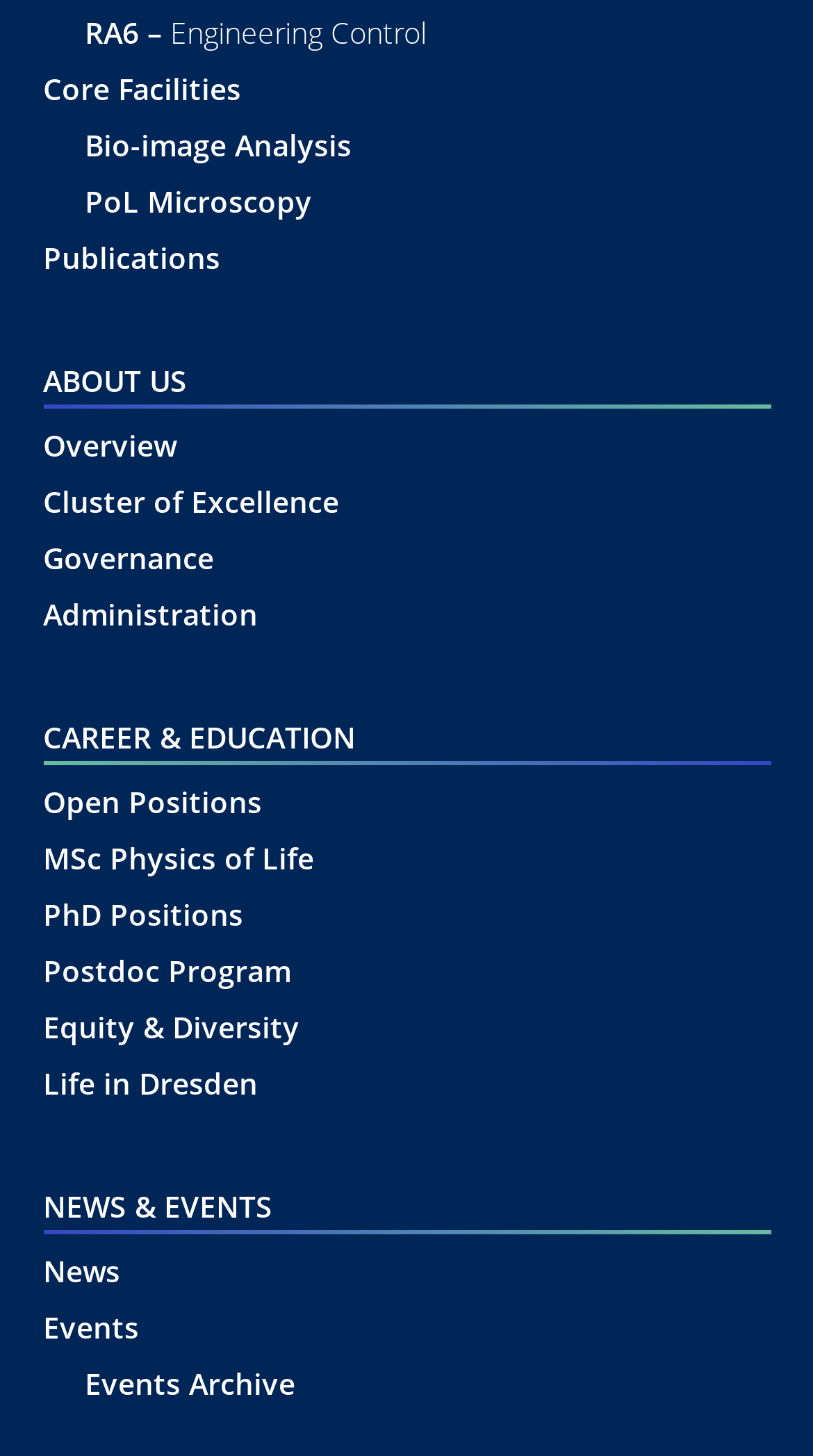Identify the coordinates of the bounding box for the element that must be clicked to accomplish the instruction: "View Bio-image Analysis".

[0.053, 0.081, 0.947, 0.119]